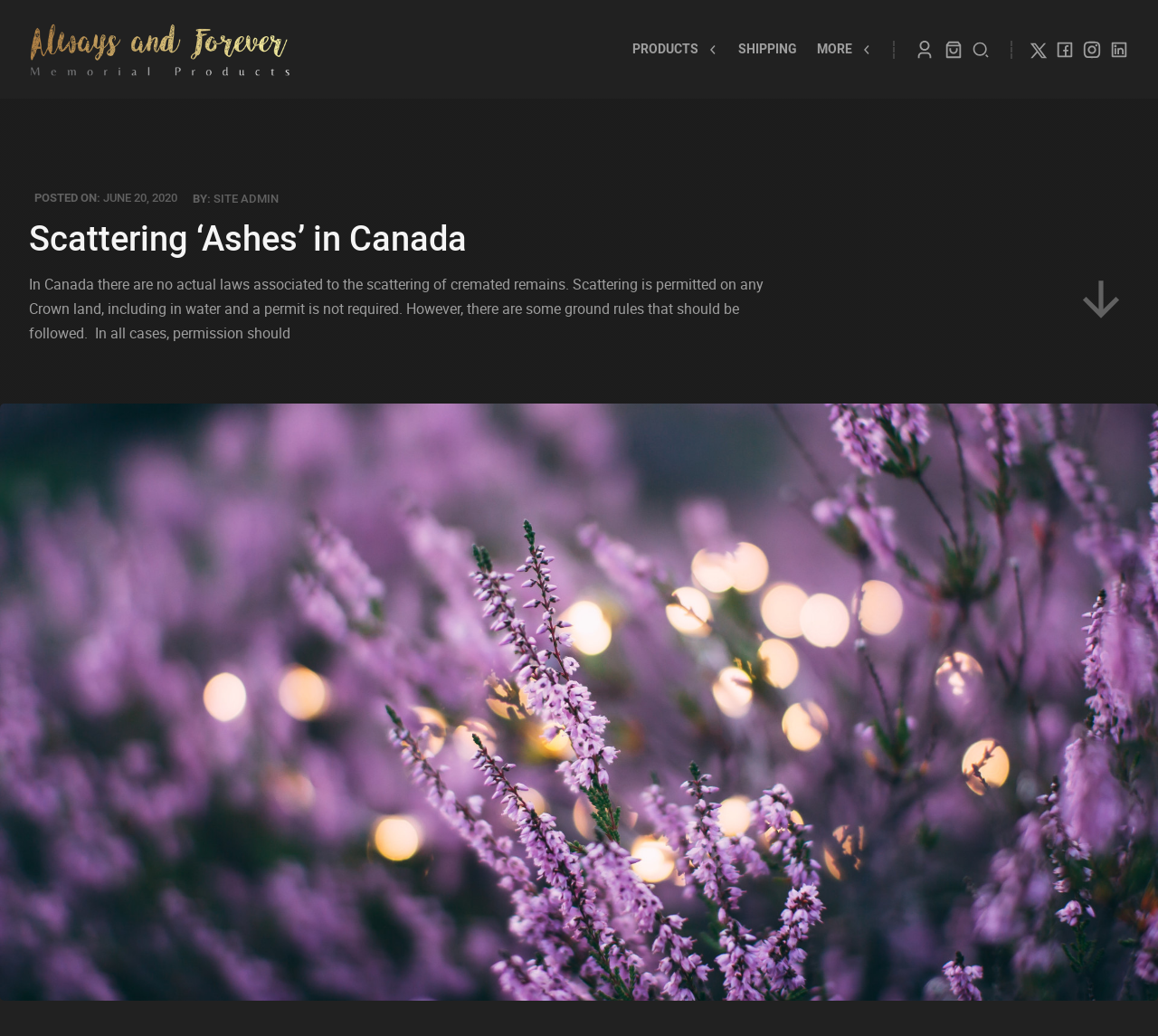How many social media links are present?
Based on the image, please offer an in-depth response to the question.

There are four social media links present on the webpage, namely Twitter, Facebook, Instagram, and LinkedIn, each with its corresponding image icon.